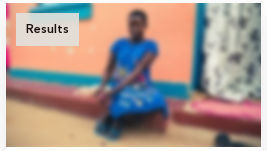What is the dominant color of the girl's outfit?
Please use the image to provide an in-depth answer to the question.

The caption describes the girl's outfit as bright blue, which is adorned with patterns, indicating a cultural context that may reflect her community.